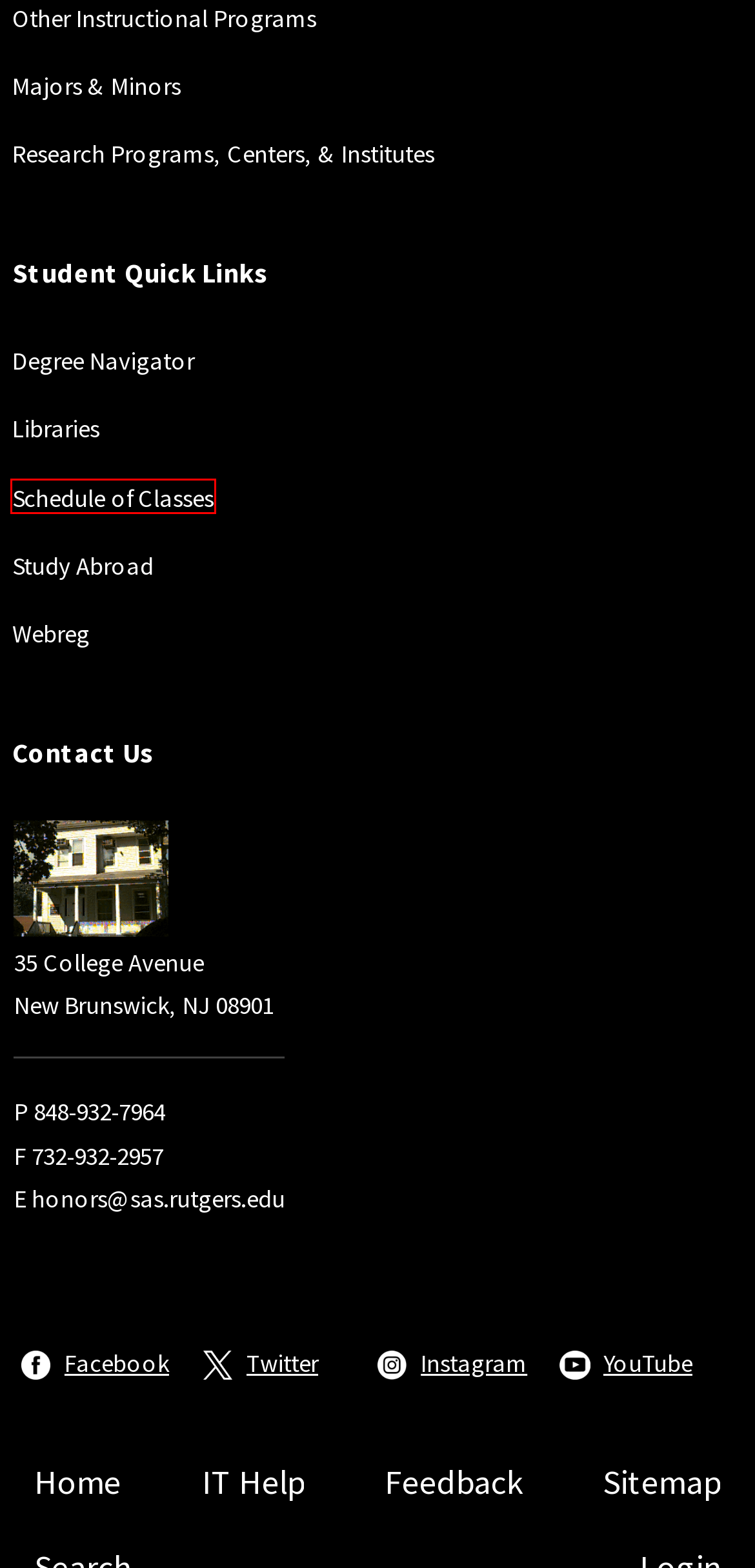Examine the screenshot of a webpage with a red bounding box around a specific UI element. Identify which webpage description best matches the new webpage that appears after clicking the element in the red bounding box. Here are the candidates:
A. Rutgers Global—Study Abroad
B. Centers and Institutes
C. Rutgers University
D. Academics
E. CAS - Central Authentication Service NetID Login
F. Majors and Minors
G. login - skip to CAS - Rutgers IT Help
H. Schedule of Classes - Rutgers University

H